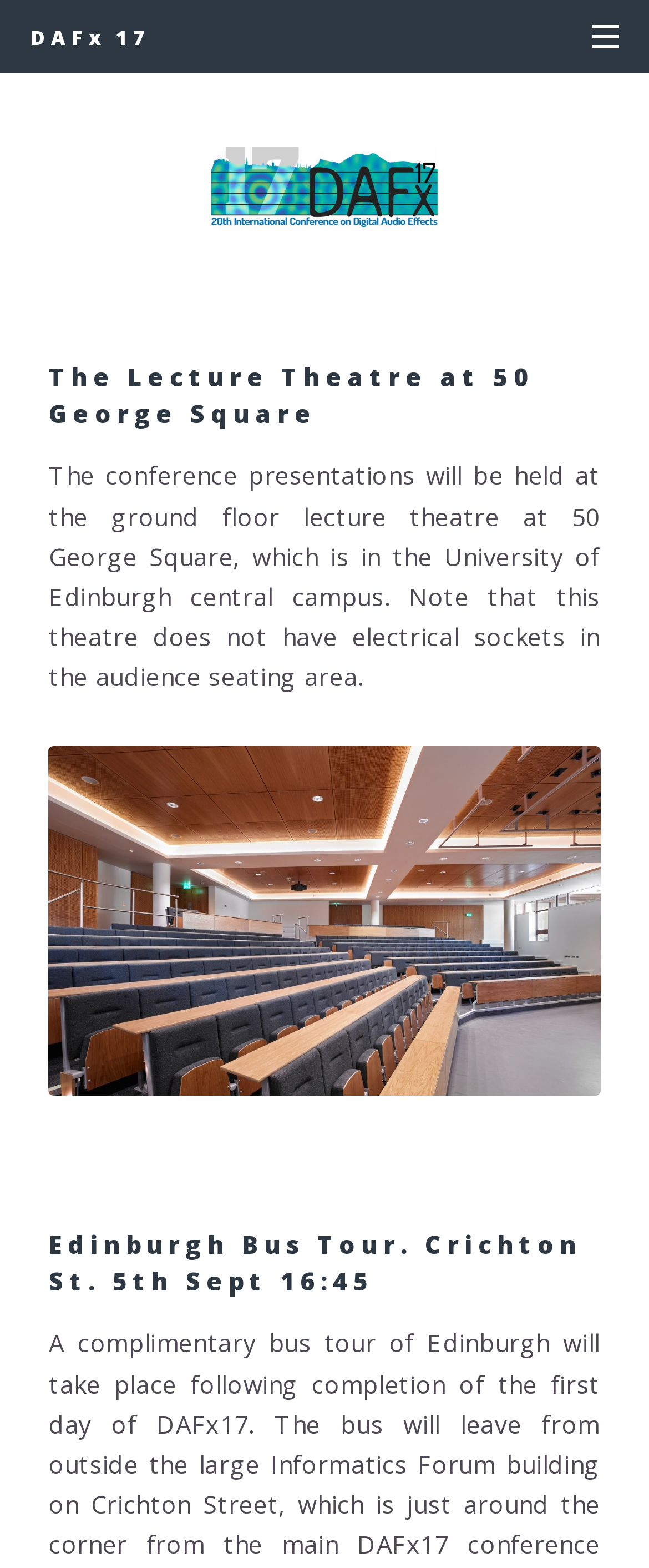Given the webpage screenshot and the description, determine the bounding box coordinates (top-left x, top-left y, bottom-right x, bottom-right y) that define the location of the UI element matching this description: Menu

[0.85, 0.001, 1.0, 0.048]